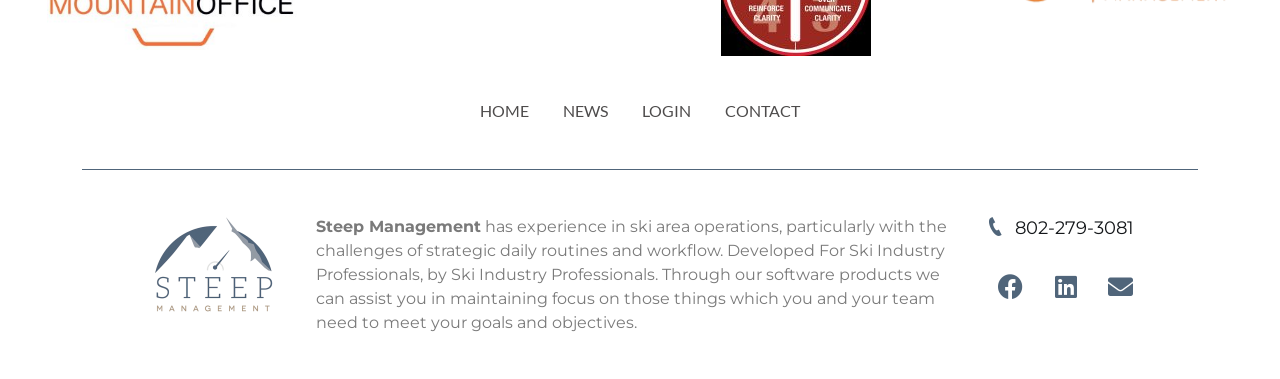Identify the bounding box coordinates necessary to click and complete the given instruction: "view news".

[0.427, 0.231, 0.488, 0.352]